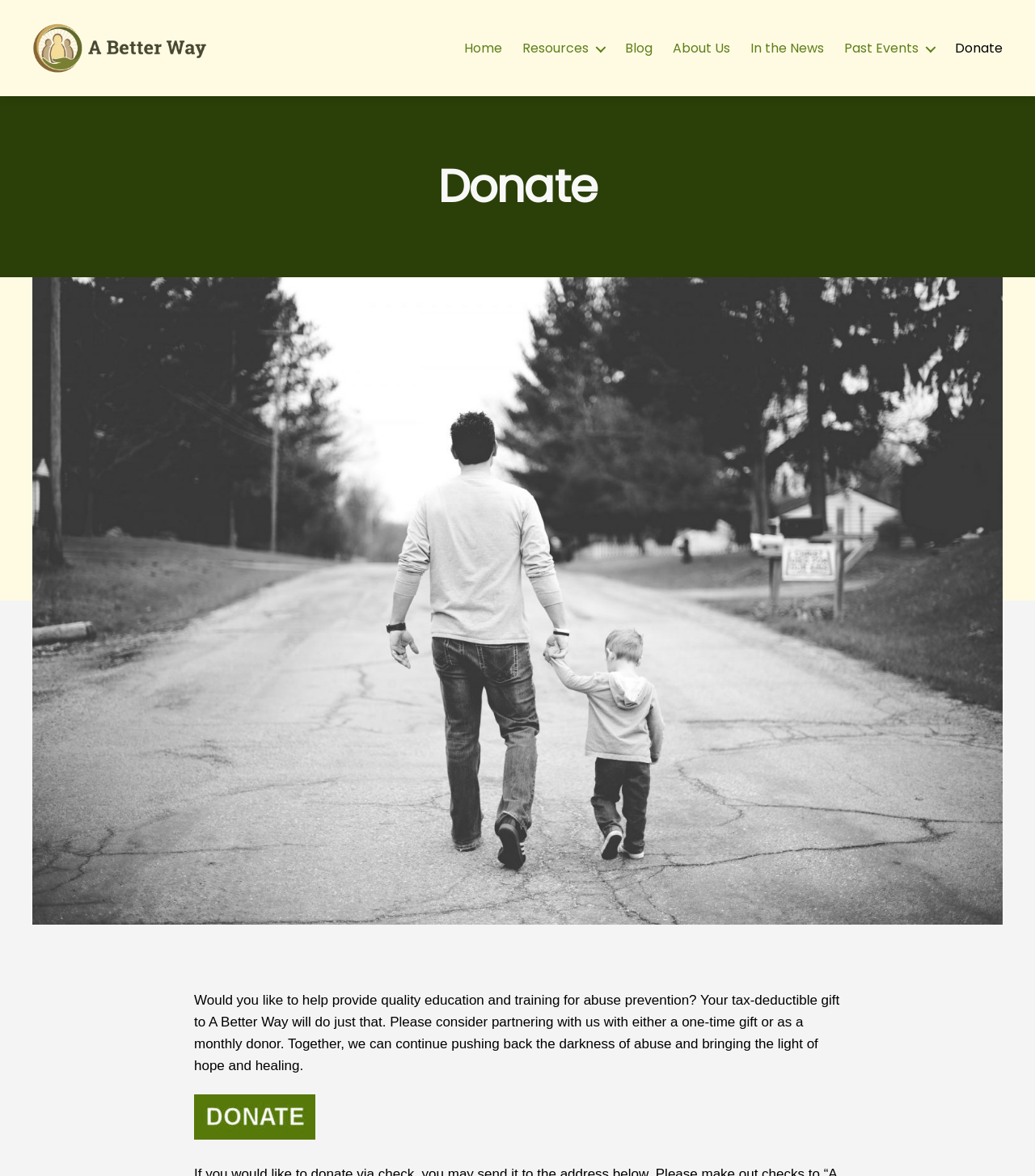Locate the bounding box coordinates of the element's region that should be clicked to carry out the following instruction: "Visit the Blog". The coordinates need to be four float numbers between 0 and 1, i.e., [left, top, right, bottom].

[0.604, 0.044, 0.63, 0.057]